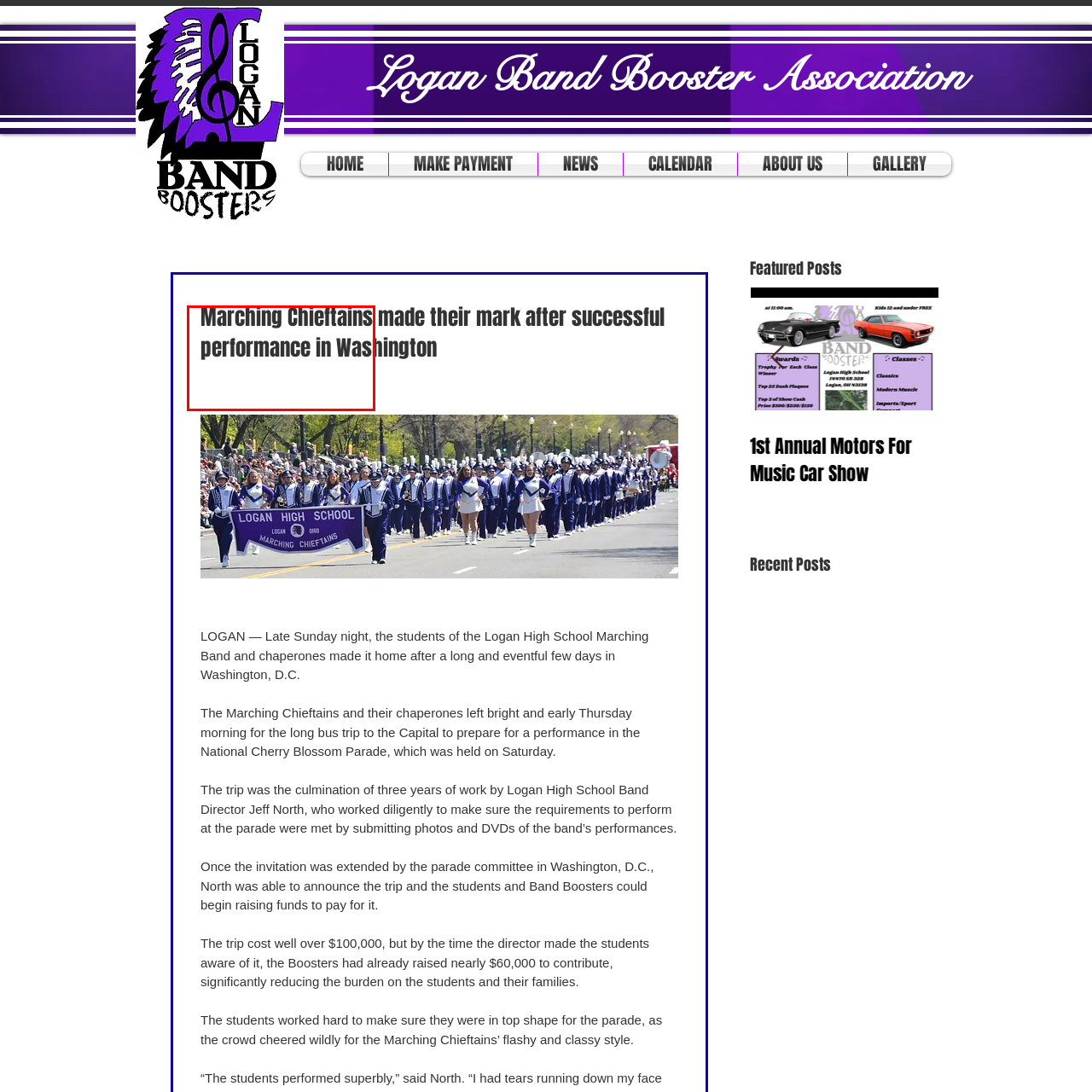Pay attention to the area highlighted by the red boundary and answer the question with a single word or short phrase: 
What event did the marching band participate in?

National Cherry Blossom Parade